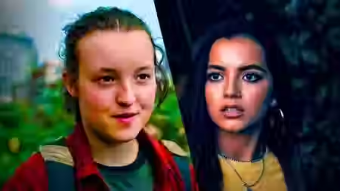Detail every significant feature and component of the image.

The image features two prominent characters from "The Last of Us" series, showcasing a side-by-side comparison that hints at their dynamic relationship in the story. On the left, a young girl with curly hair, dressed in a red plaid shirt and dark vest, exudes a sense of adventure and resilience. Her expression conveys a mix of determination and intrigue. On the right, a young woman with long dark hair and a striking expression appears to be caught in a moment of surprise or realization, dressed casually, reflecting a modern yet edgy style. This visual composition serves as a compelling first look at the characters, igniting interest in their unfolding narrative. The image is part of promotional material for the upcoming second season of "The Last of Us," capturing the emotional depth and complexity of the show's characters.